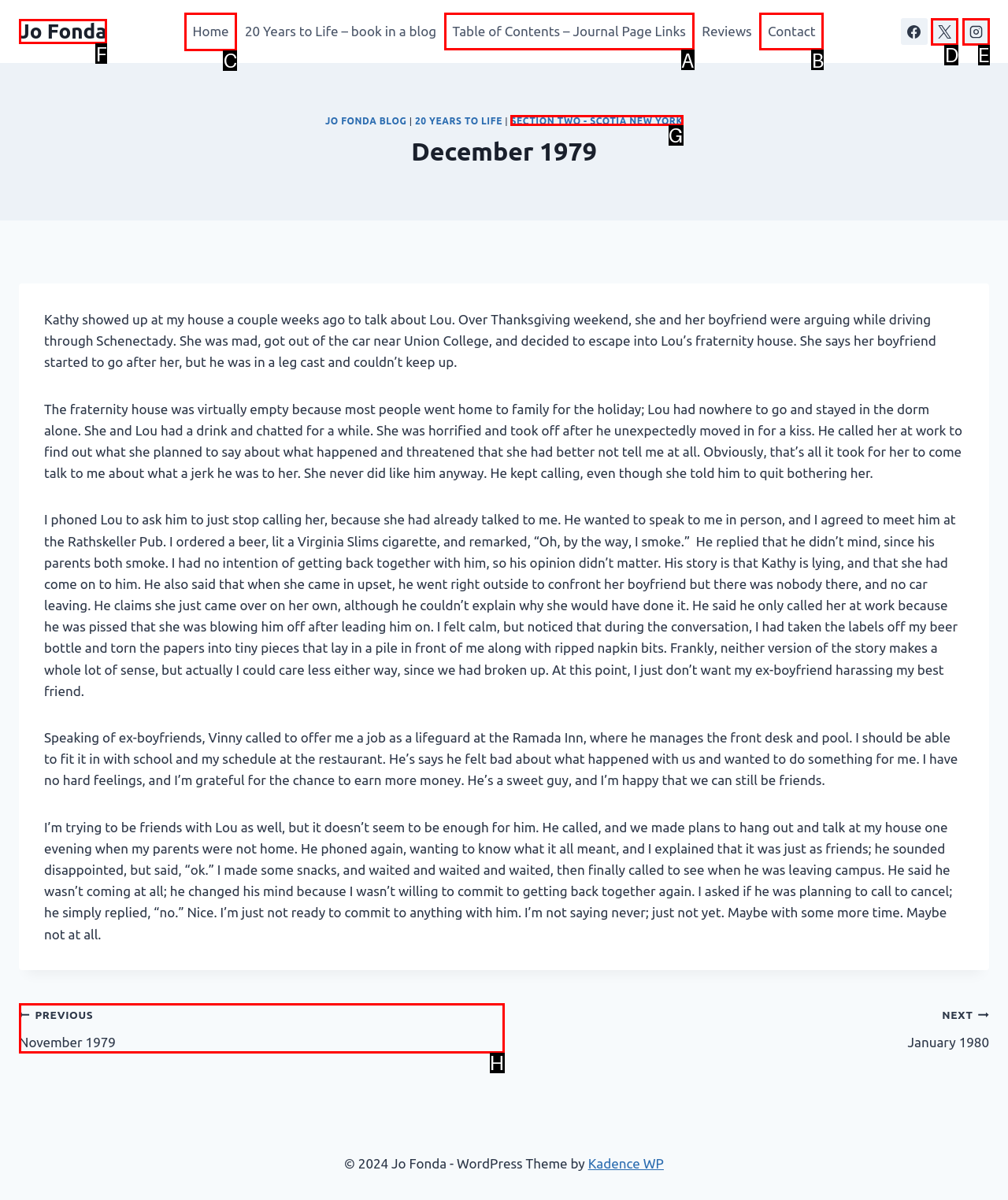Identify the letter of the UI element you need to select to accomplish the task: Click on the 'Home' link.
Respond with the option's letter from the given choices directly.

C